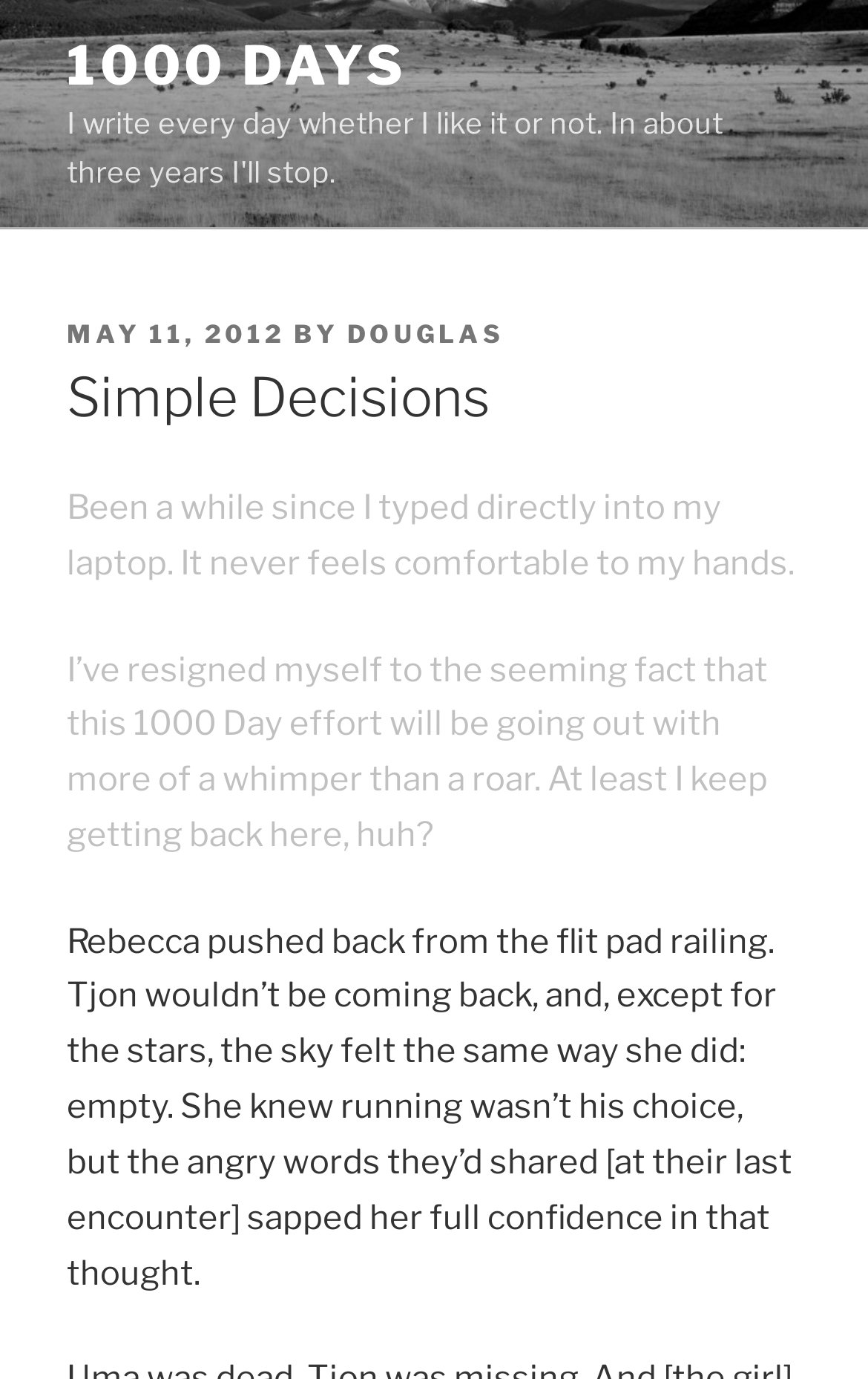Identify the bounding box of the UI component described as: "1000 Days".

[0.077, 0.024, 0.47, 0.071]